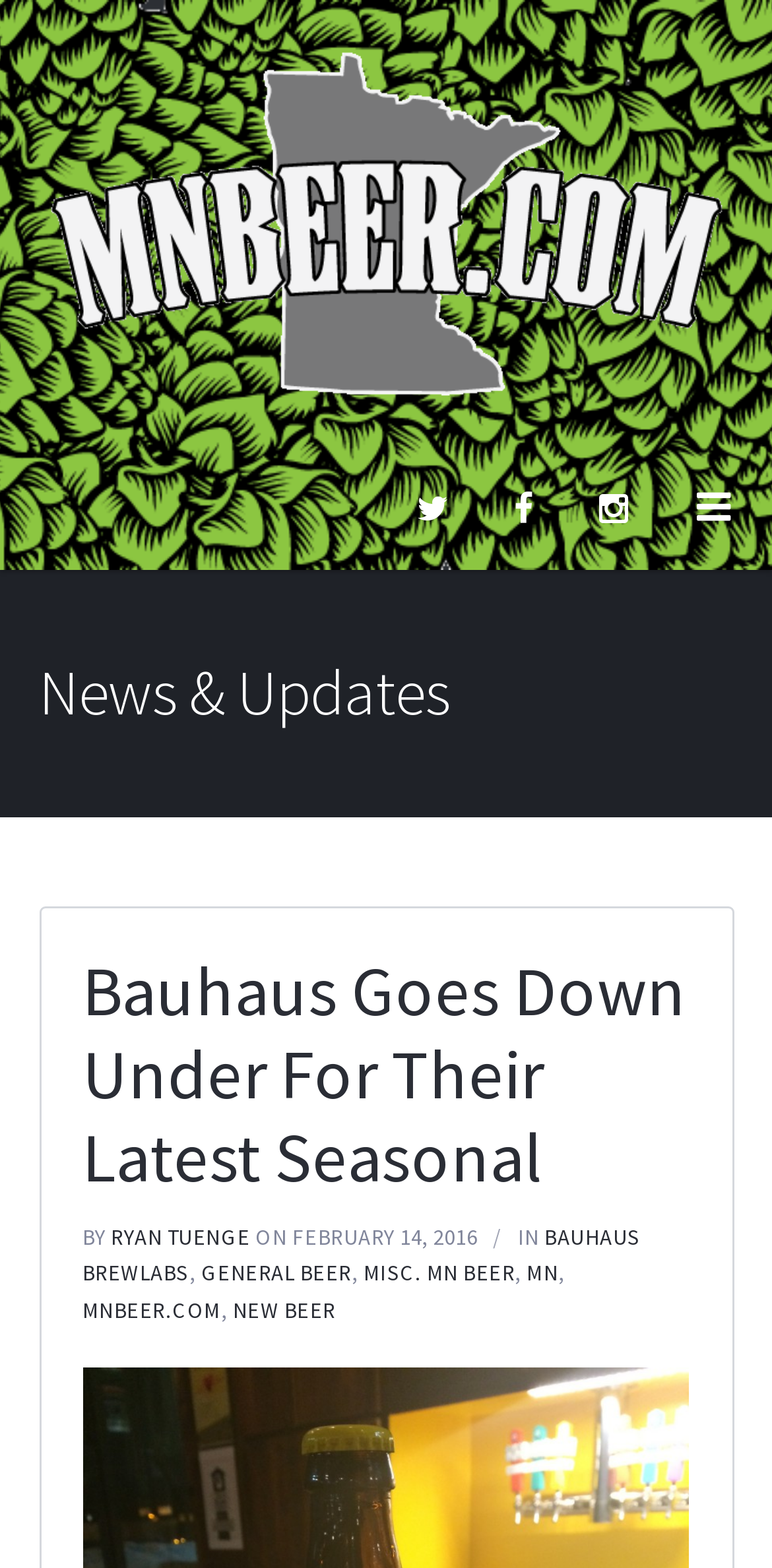What is the date of the article?
Refer to the image and respond with a one-word or short-phrase answer.

FEBRUARY 14, 2016